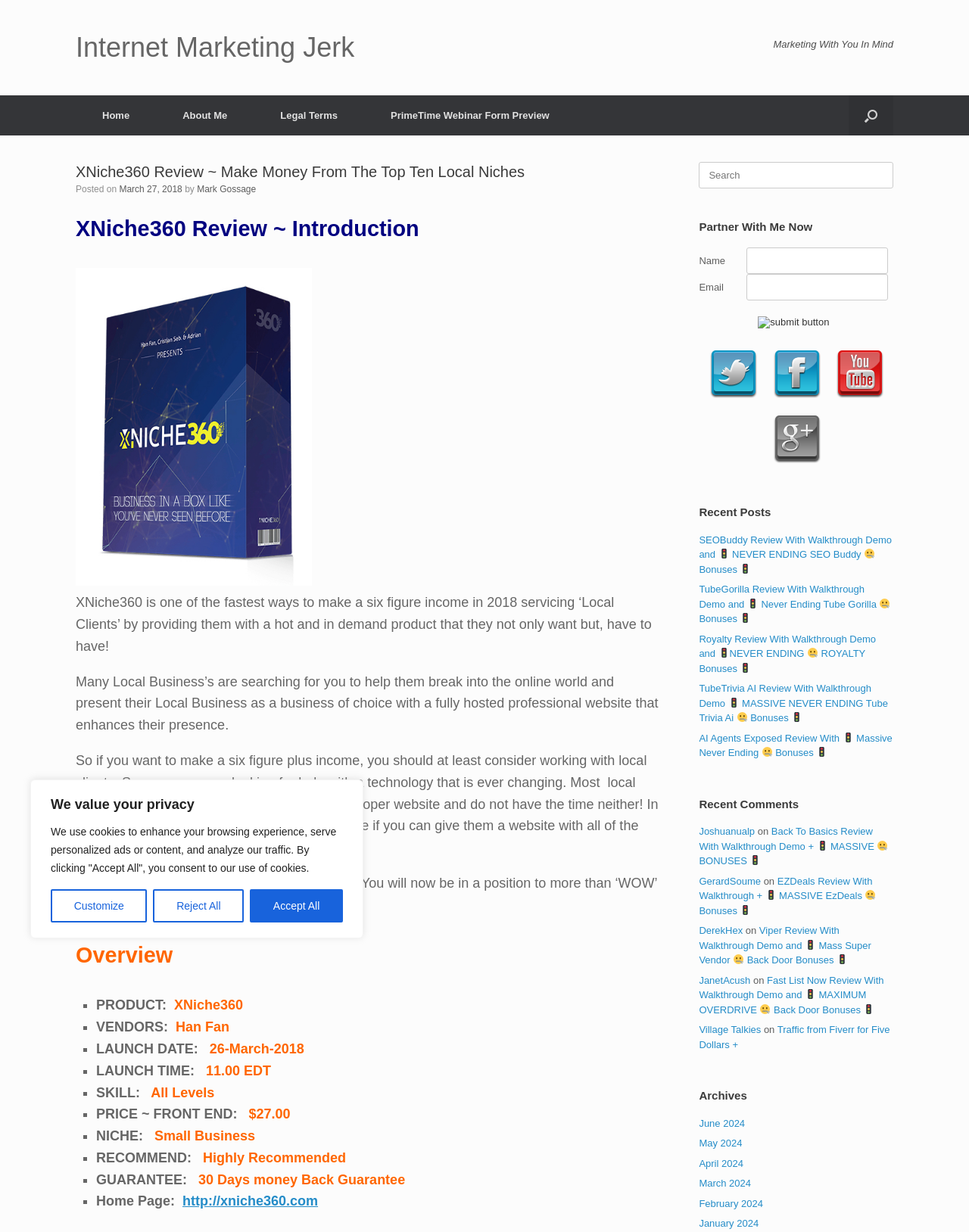Produce an extensive caption that describes everything on the webpage.

This webpage is a review of XNiche360, a product that helps users make a six-figure income by providing services to local clients. The page is divided into several sections, with a prominent heading "XNiche360 Review ~ Make Money From The Top Ten Local Niches" at the top.

Below the heading, there is a brief introduction to XNiche360, explaining how it can help users make a six-figure income by providing a hot and in-demand product to local clients. This is followed by several paragraphs of text that elaborate on the benefits of working with local clients and how XNiche360 can help users achieve this.

To the top-right of the page, there is a search bar with a button labeled "Open the search". Below this, there are several links to other pages on the website, including "Home", "About Me", and "Legal Terms".

On the left side of the page, there is a section with a heading "Overview" that lists several key points about XNiche360, including the product name, vendor, launch date, and price. Each point is marked with a bullet point.

Further down the page, there is a section with a heading "Partner With Me Now" that contains a table with two rows, each with a label and a text box. The labels are "Name" and "Email", and the text boxes are where users can enter their information.

Below this, there are several social media links, including Twitter, Facebook, YouTube, and Google+, each with an accompanying image.

Finally, at the bottom of the page, there is a section with a heading "Recent Posts" that lists several recent articles or blog posts.